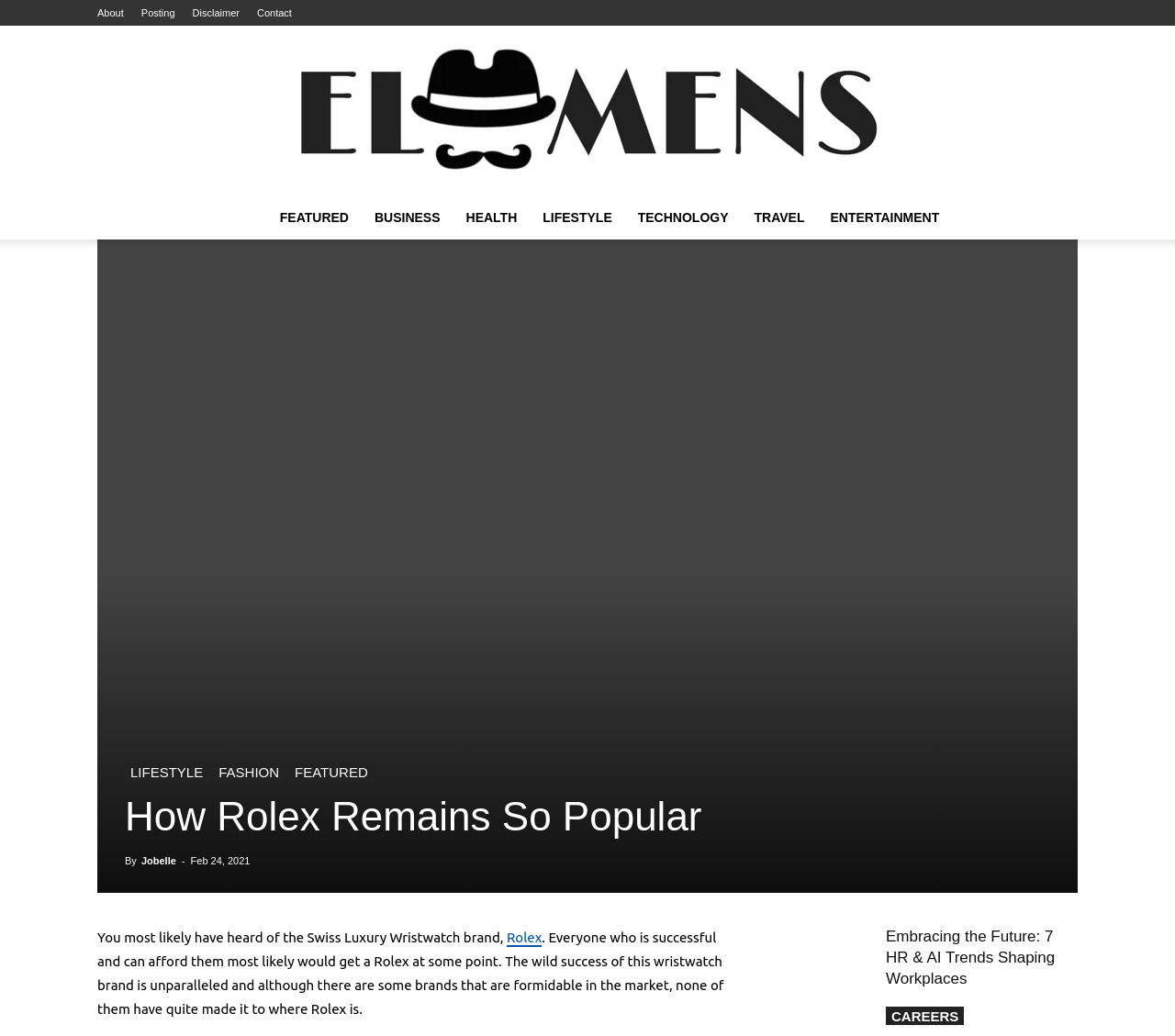Determine the bounding box coordinates for the HTML element mentioned in the following description: "TRAVEL". The coordinates should be a list of four floats ranging from 0 to 1, represented as [left, top, right, bottom].

[0.631, 0.189, 0.696, 0.231]